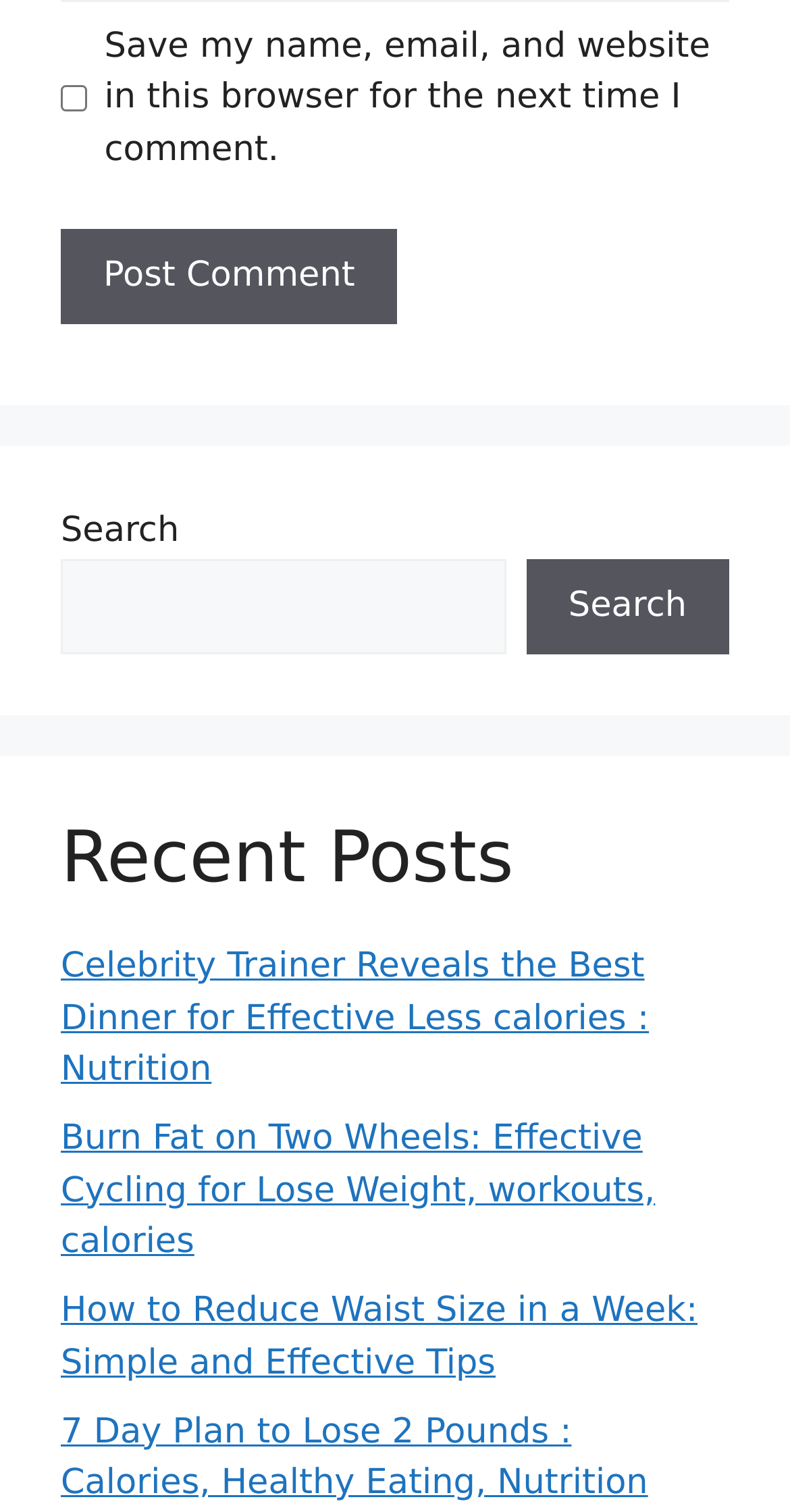Find the bounding box coordinates of the element I should click to carry out the following instruction: "Check the box to save your information".

[0.077, 0.057, 0.11, 0.074]